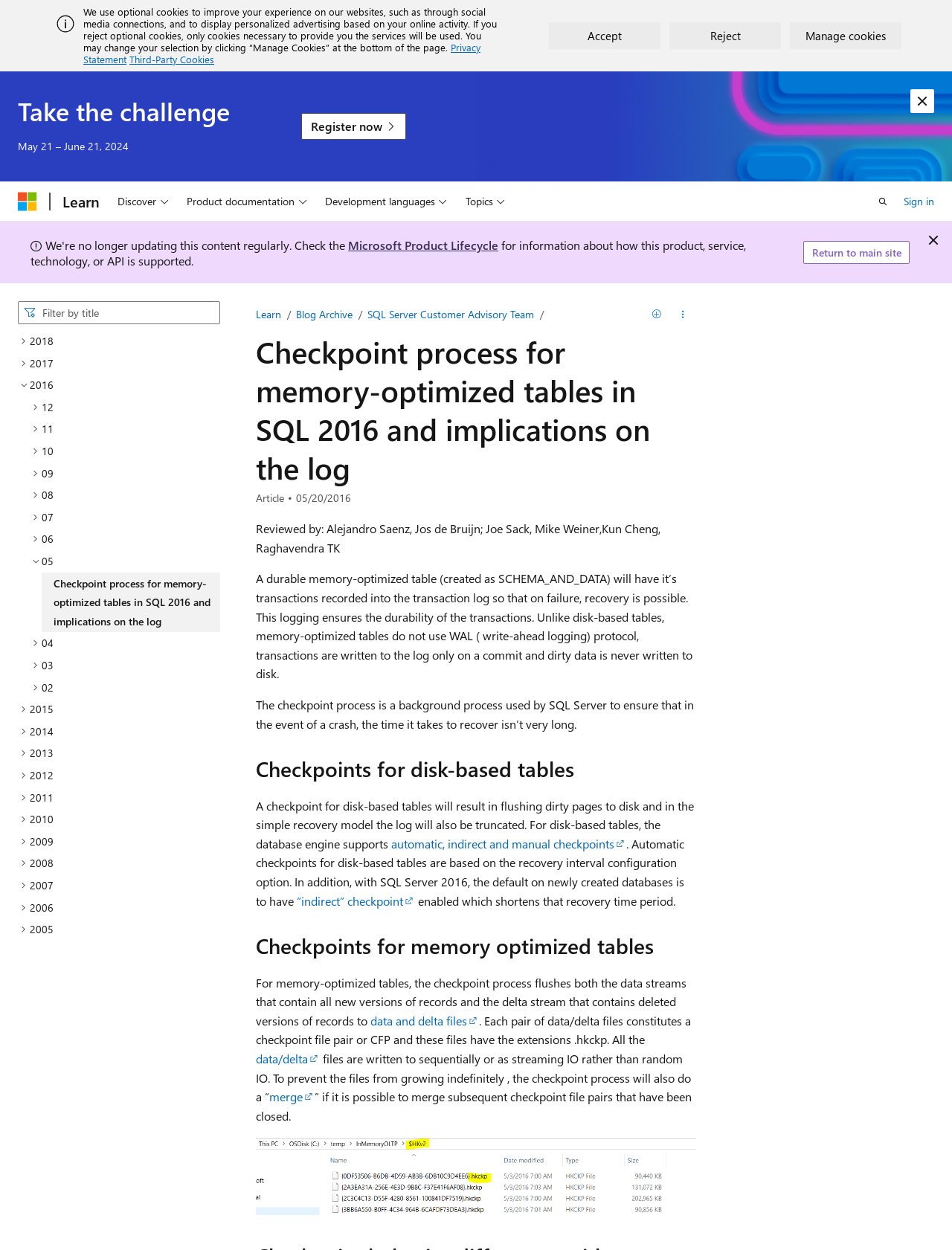Using the format (top-left x, top-left y, bottom-right x, bottom-right y), and given the element description, identify the bounding box coordinates within the screenshot: automatic, indirect and manual checkpoints

[0.411, 0.669, 0.658, 0.681]